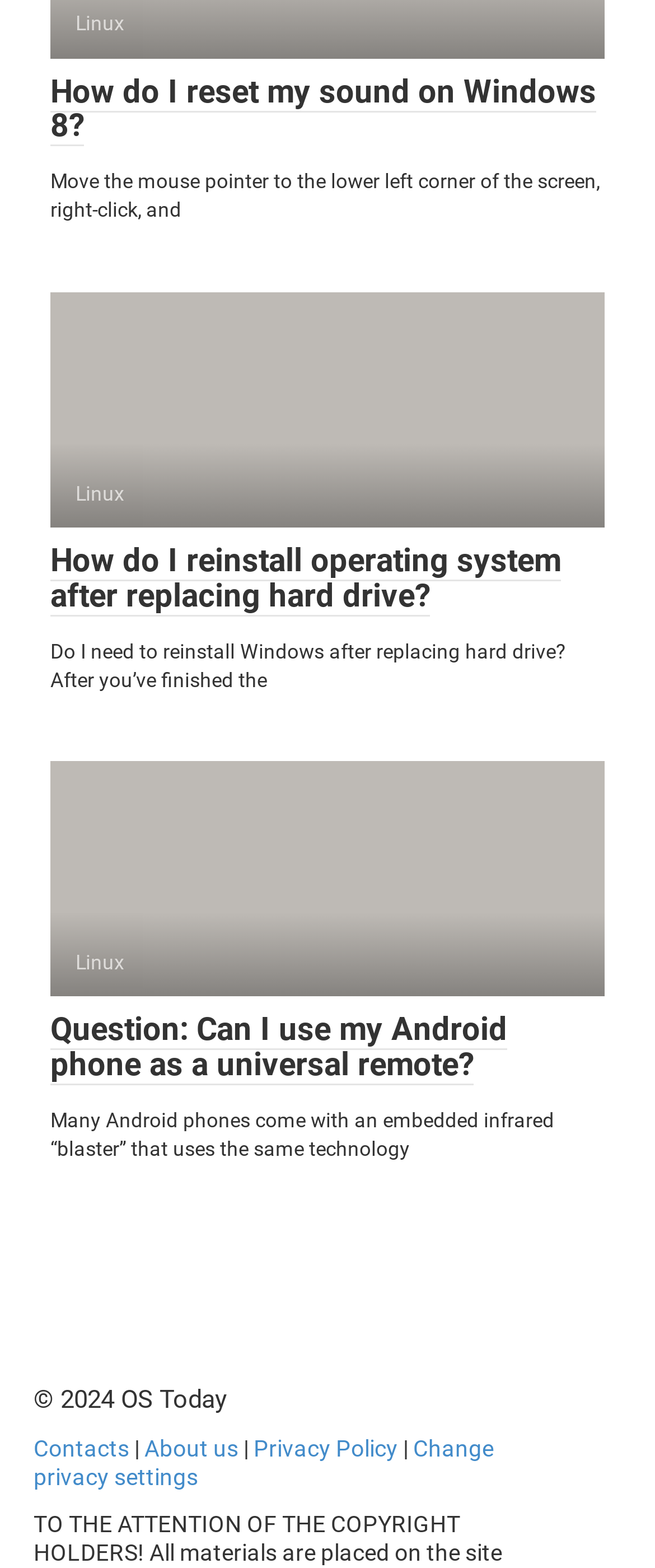Kindly respond to the following question with a single word or a brief phrase: 
How many links are there in the header section?

3